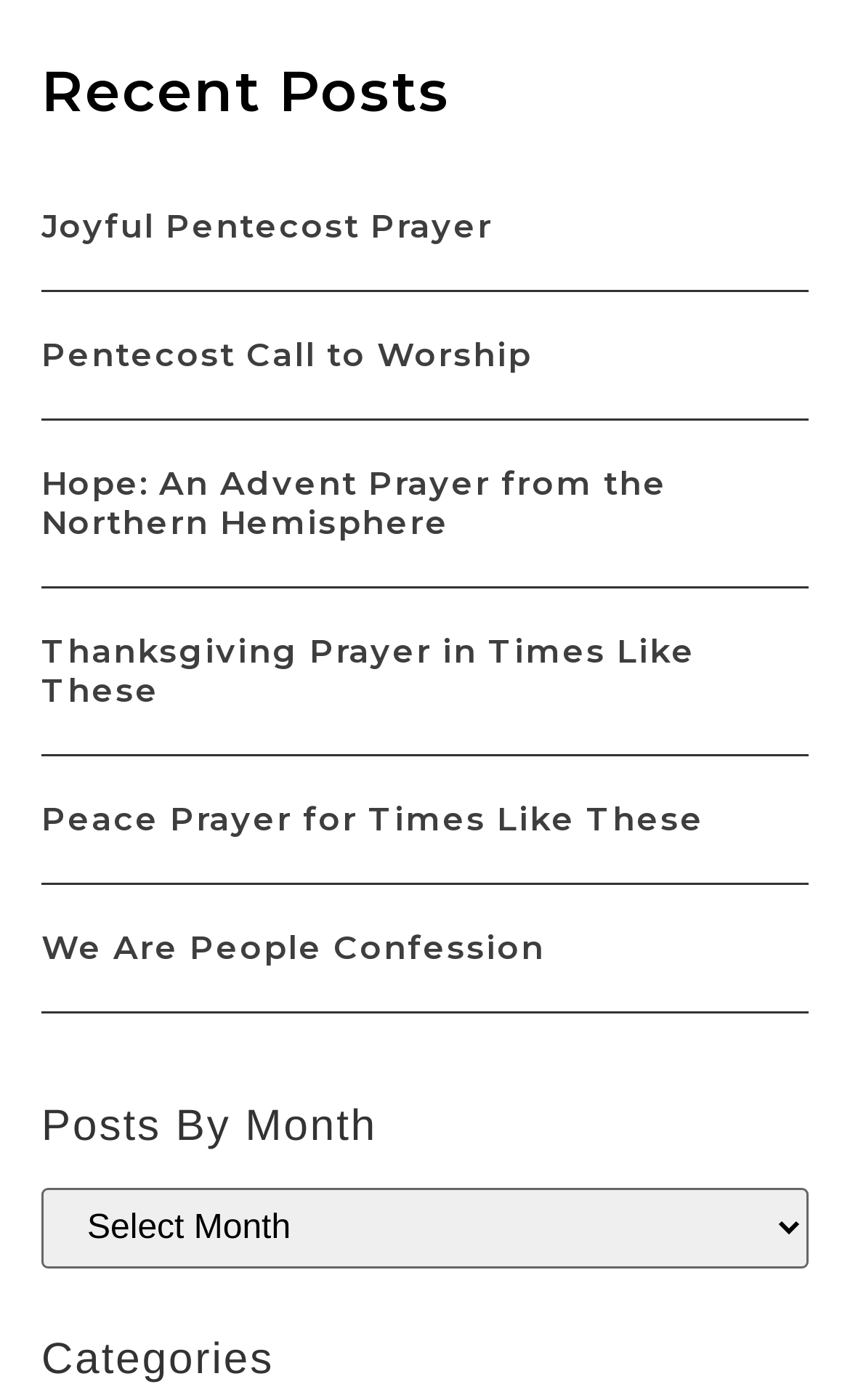What is the category section located at?
Could you answer the question in a detailed manner, providing as much information as possible?

The category section is located at the bottom of the webpage, indicated by the heading 'Categories' with bounding box coordinates [0.049, 0.953, 0.951, 0.99].